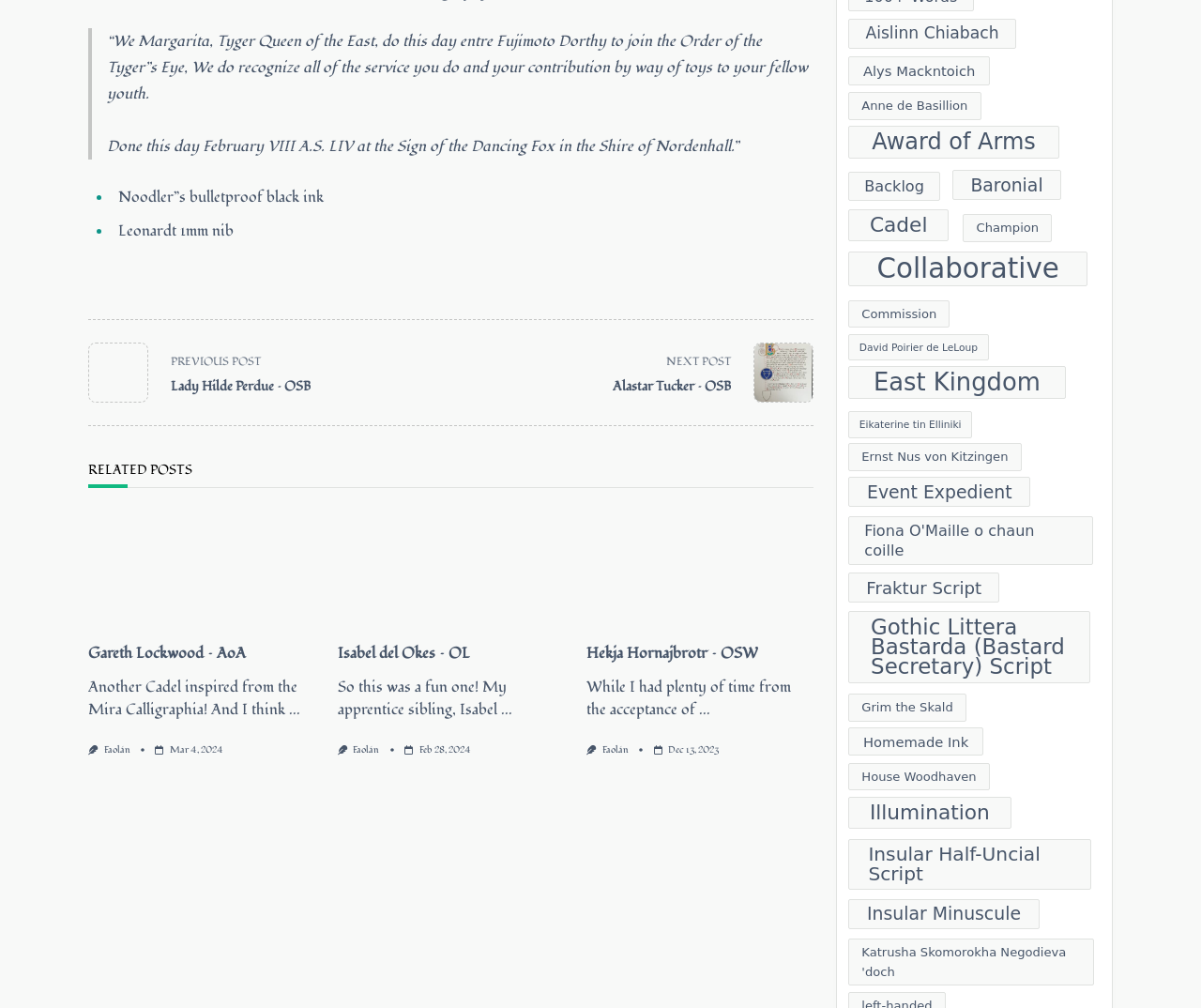Can you find the bounding box coordinates for the element to click on to achieve the instruction: "Click the 'Isabel del Okes – OL' link"?

[0.281, 0.638, 0.391, 0.658]